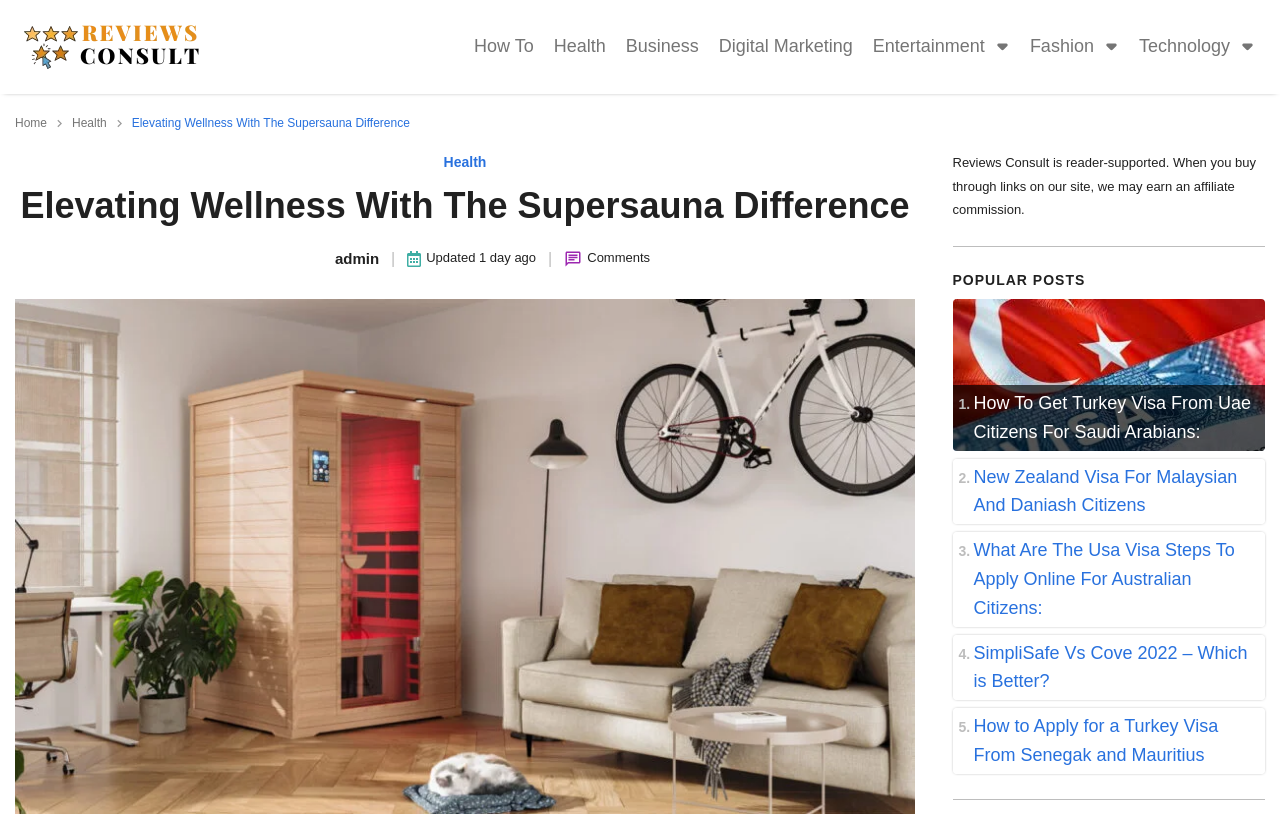Determine the bounding box coordinates for the region that must be clicked to execute the following instruction: "Go to the 'How To' page".

[0.362, 0.029, 0.425, 0.086]